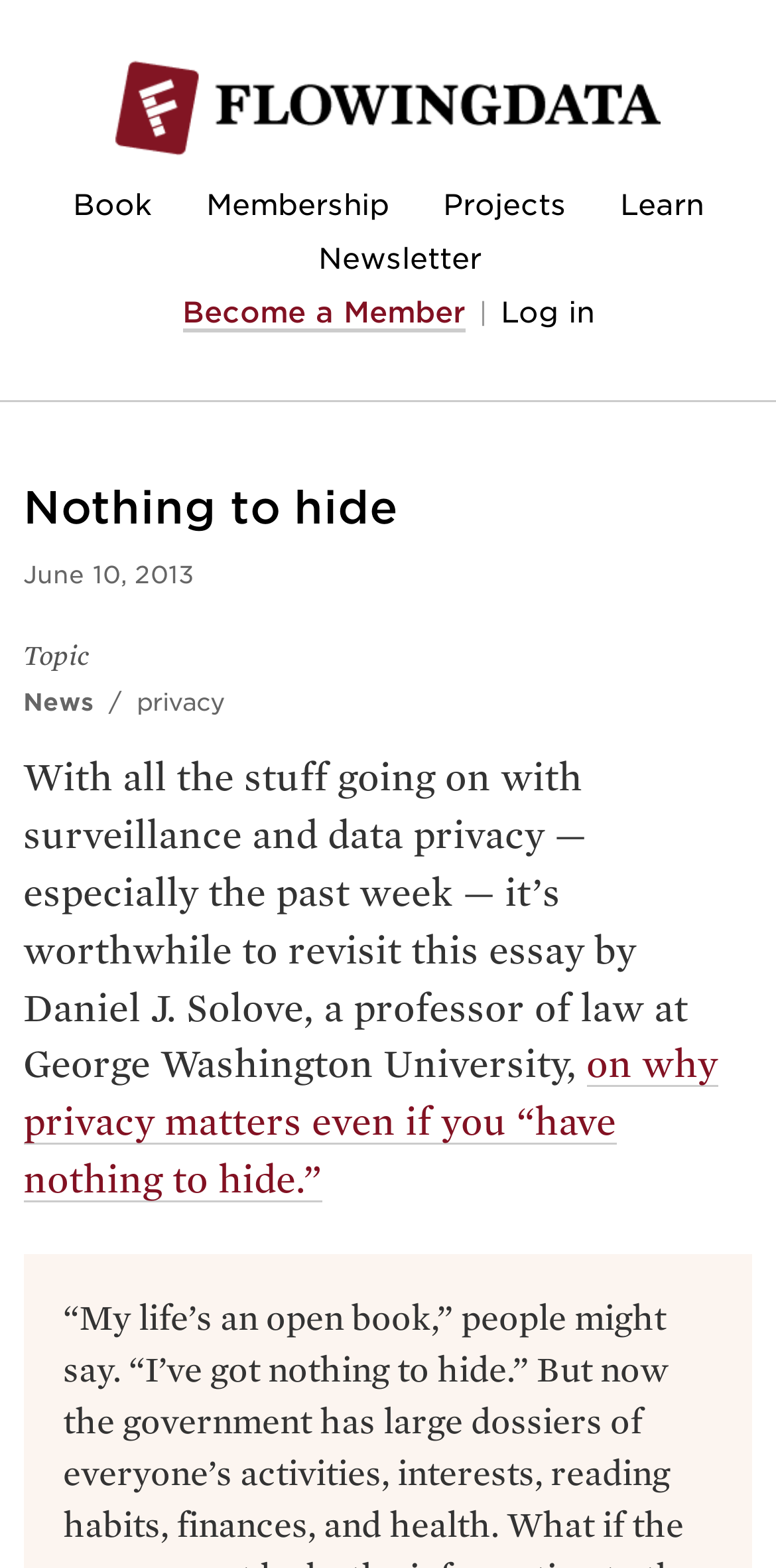How many links are in the top navigation bar?
Look at the image and answer the question using a single word or phrase.

4